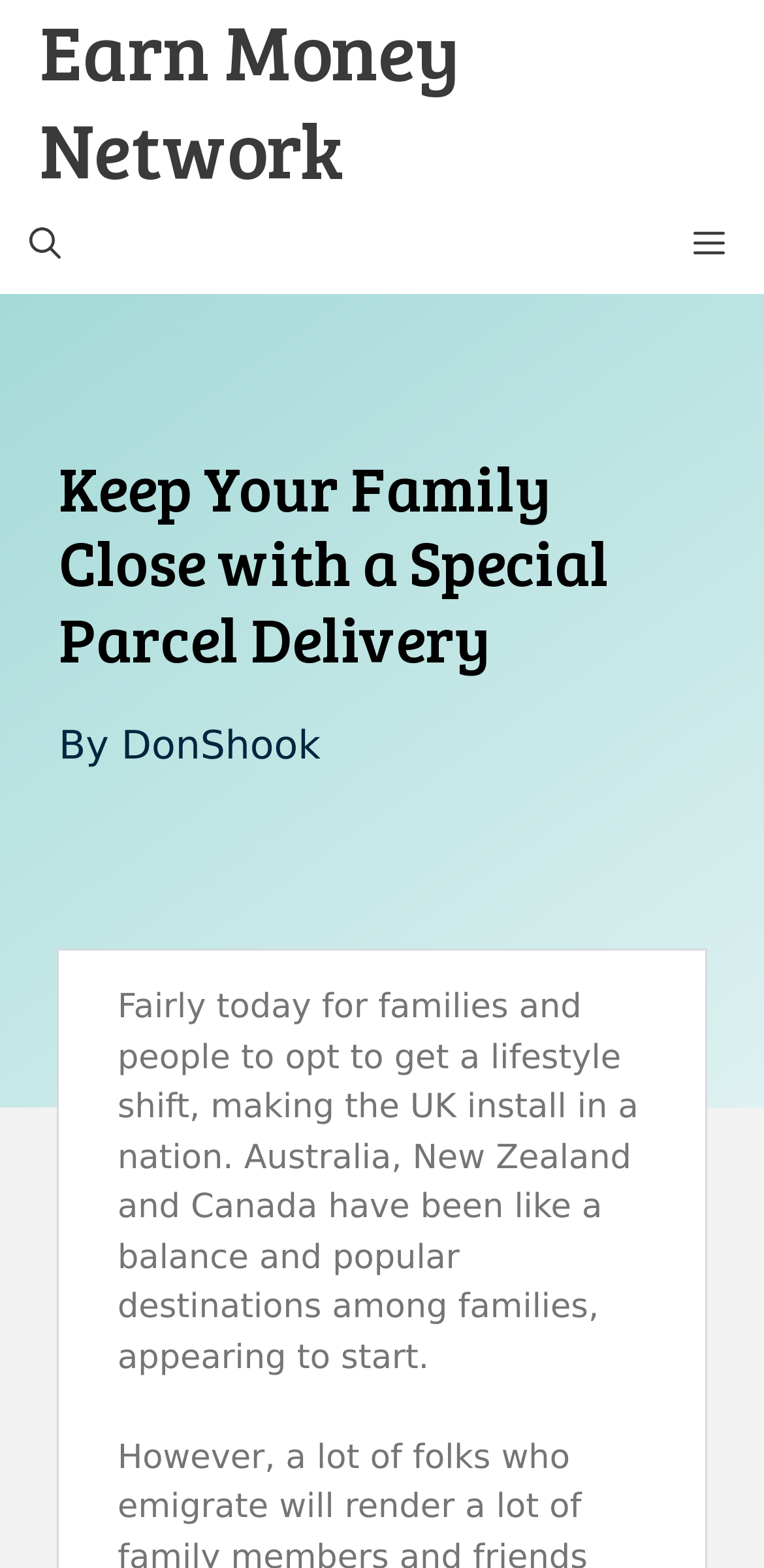What is the function of the button 'Open search'?
Please provide a detailed and thorough answer to the question.

The button 'Open search' is located at the top left corner of the webpage, suggesting that it is used to open a search function, allowing users to search for content on the webpage.